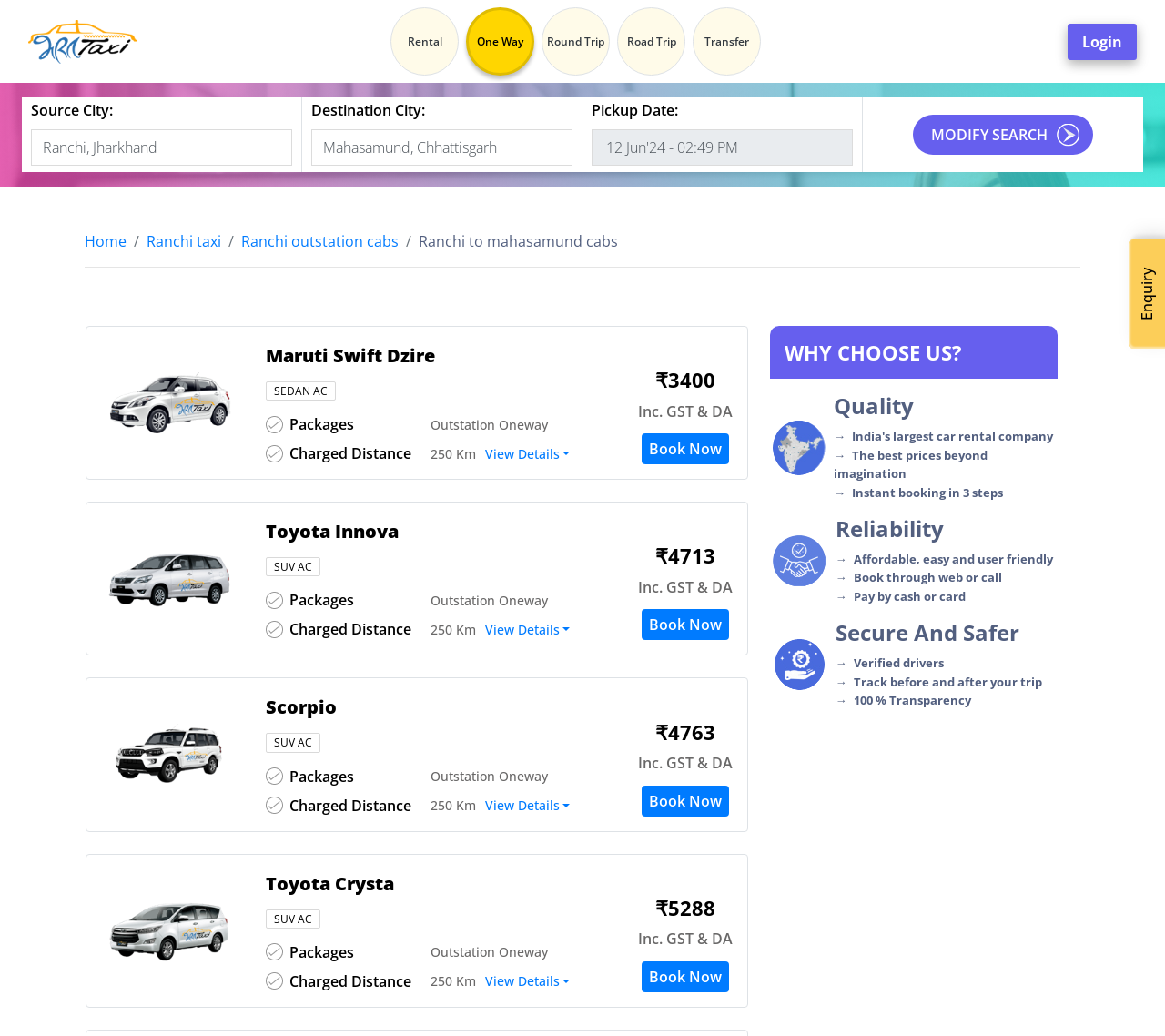Provide a brief response to the question using a single word or phrase: 
What are the types of trips available?

Rental, One Way, Round Trip, Road Trip